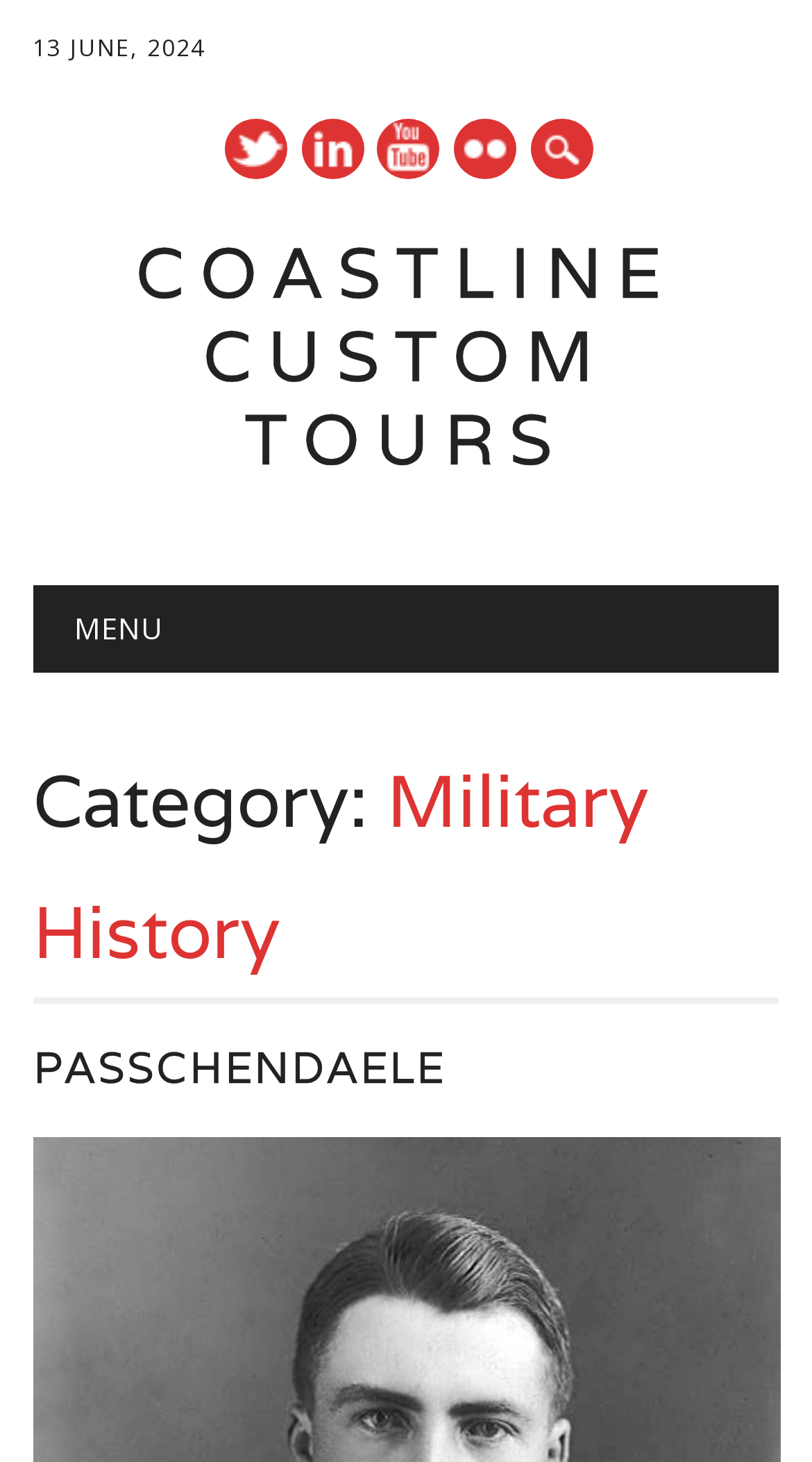Create an elaborate caption for the webpage.

The webpage is about Military History, specifically Coastline Custom Tours. At the top left, there is a date "13 JUNE, 2024". To the right of the date, there are four social media links: Twitter, Linkedin, Youtube, and Instagram, aligned horizontally. Below the date and social media links, there is a prominent link "COASTLINE CUSTOM TOURS" that spans most of the width of the page.

On the top left, there is a heading "Main menu" followed by a link "Skip to content". Next to the "Main menu" heading, there is a "MENU" text. Below the "Main menu" section, there is a header with a category title "Military History". 

Under the category title, there is a subheading "PASSCHENDAELE" which is also a link. The "PASSCHENDAELE" link is positioned below the category title and takes up about half of the page width.